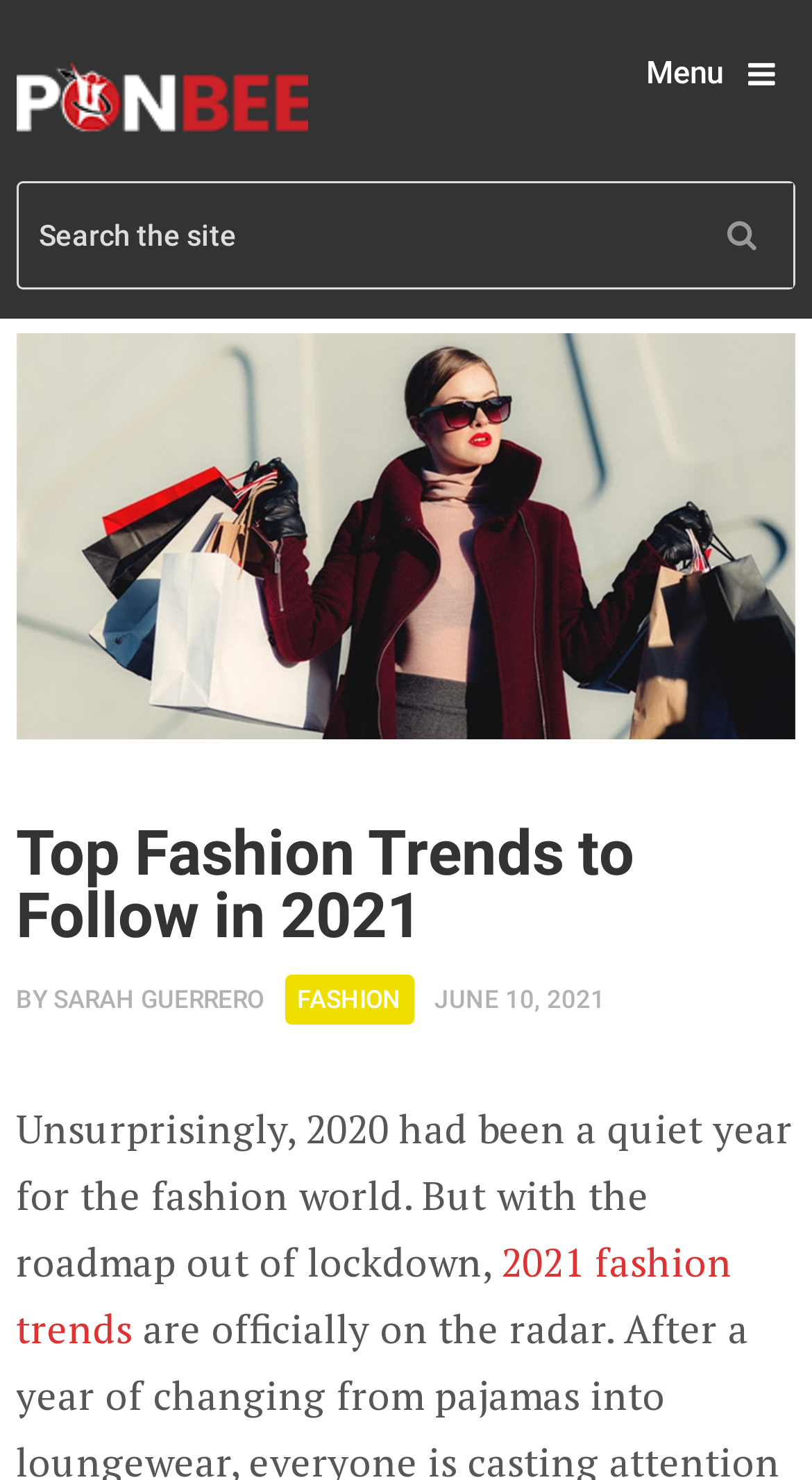Identify and provide the bounding box coordinates of the UI element described: "name="s" placeholder="Search the site"". The coordinates should be formatted as [left, top, right, bottom], with each number being a float between 0 and 1.

[0.023, 0.124, 0.977, 0.194]